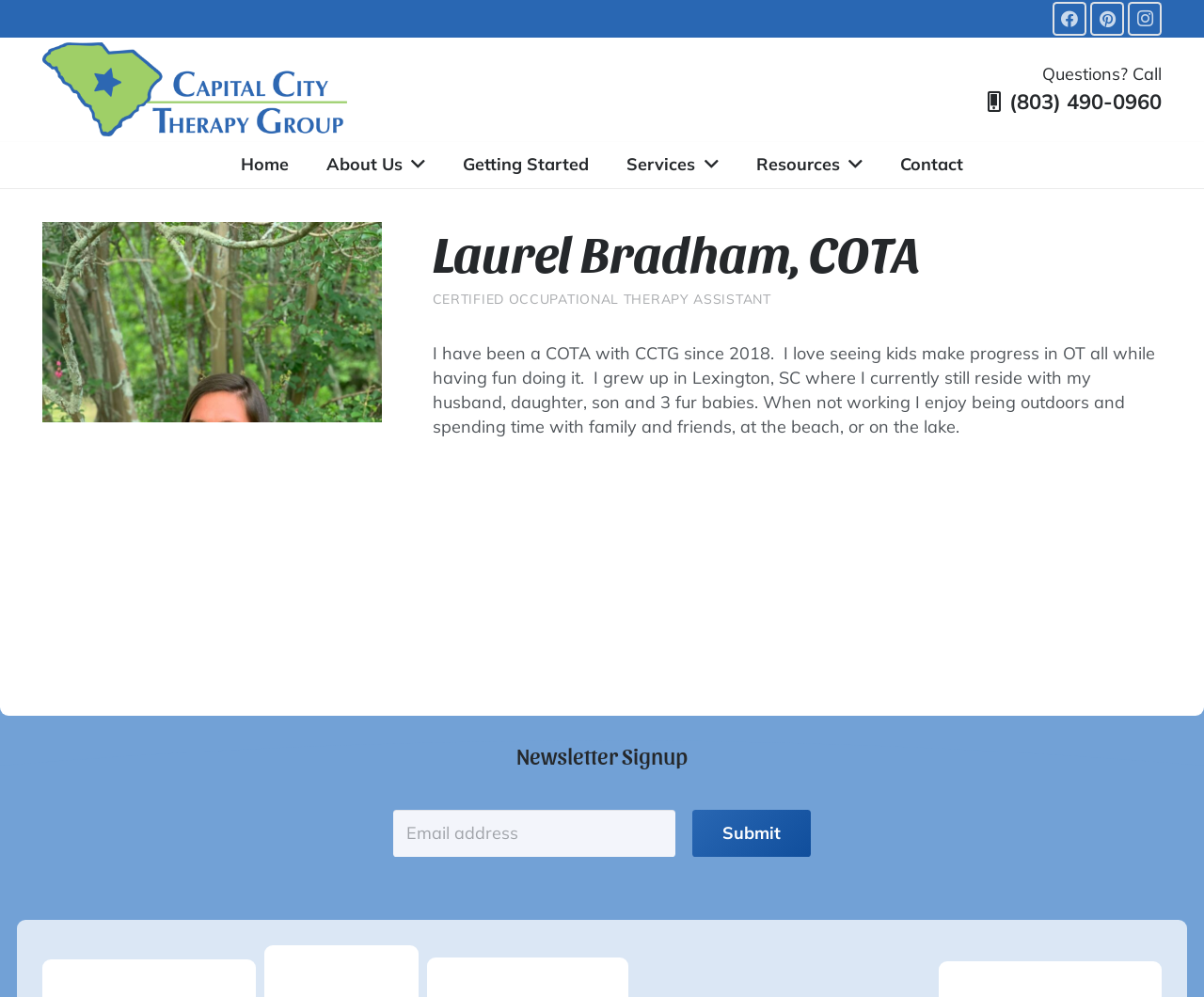Locate the bounding box coordinates of the clickable element to fulfill the following instruction: "Enter email for newsletter". Provide the coordinates as four float numbers between 0 and 1 in the format [left, top, right, bottom].

[0.326, 0.812, 0.561, 0.86]